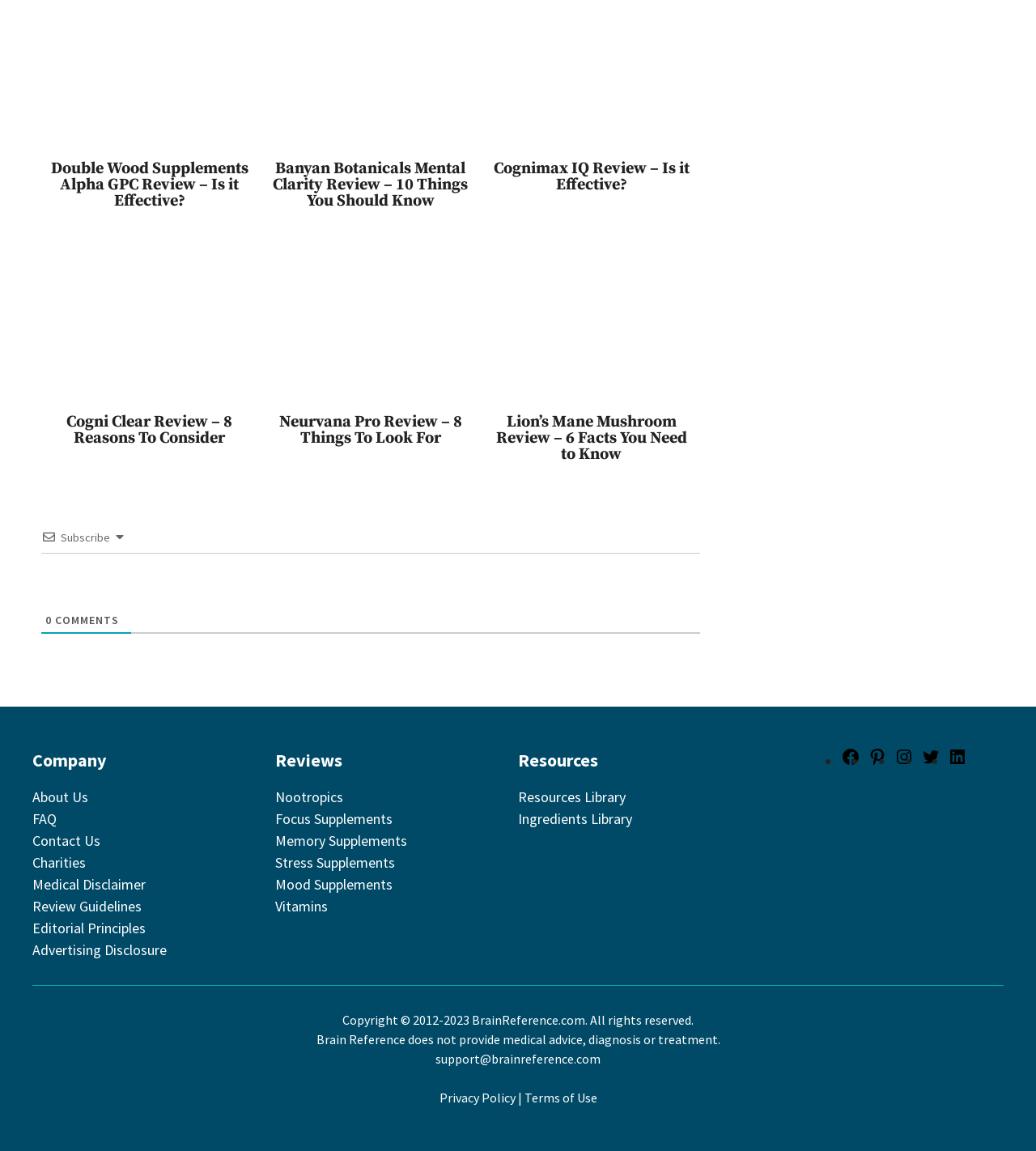Find the bounding box coordinates for the UI element whose description is: "alt="Alpha GPC Review"". The coordinates should be four float numbers between 0 and 1, in the format [left, top, right, bottom].

[0.066, 0.046, 0.223, 0.062]